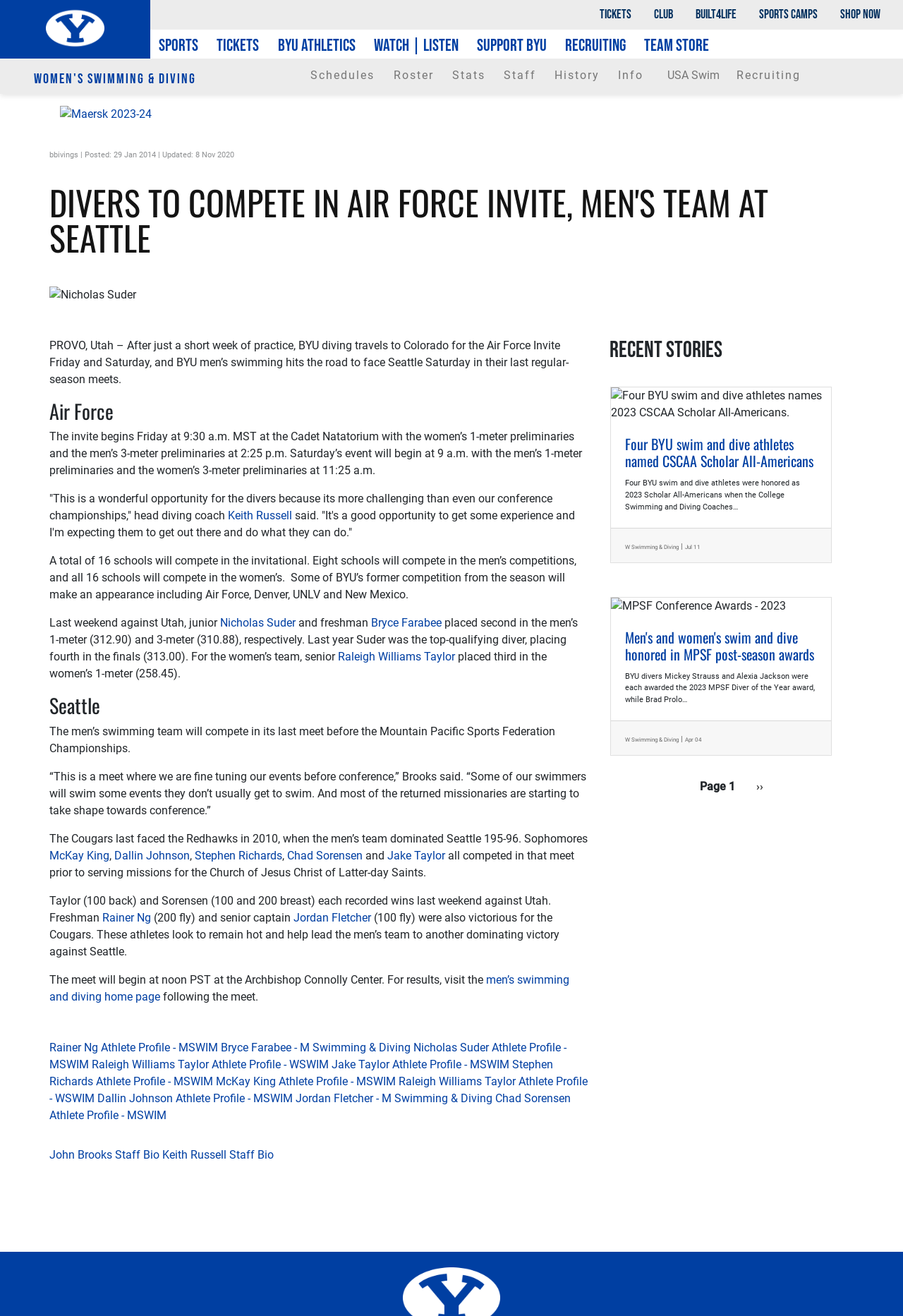Identify the bounding box coordinates for the element that needs to be clicked to fulfill this instruction: "Read the article about Divers to compete in Air Force Invite". Provide the coordinates in the format of four float numbers between 0 and 1: [left, top, right, bottom].

[0.055, 0.14, 0.945, 0.194]